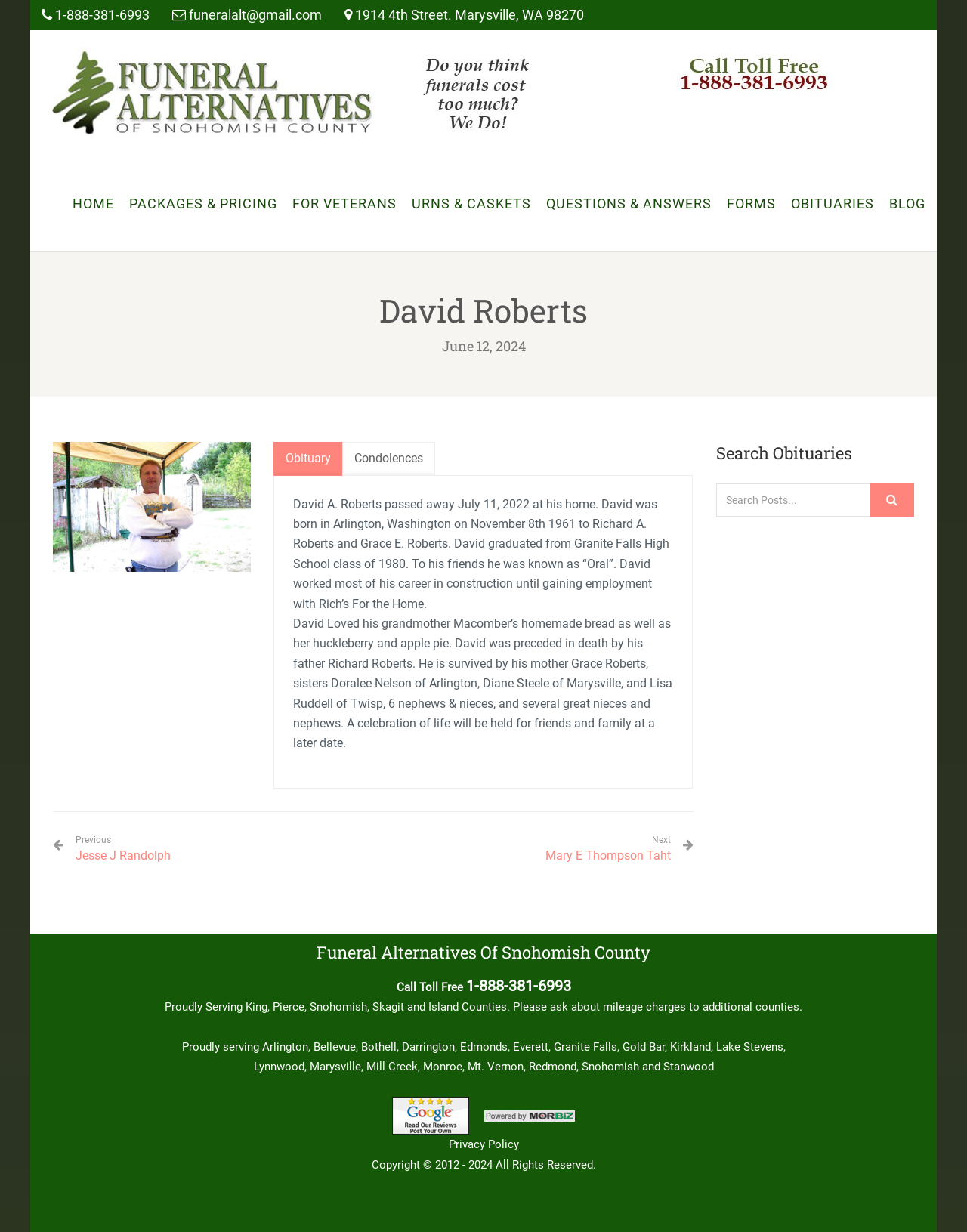What is the relationship of David to Richard Roberts? Refer to the image and provide a one-word or short phrase answer.

son